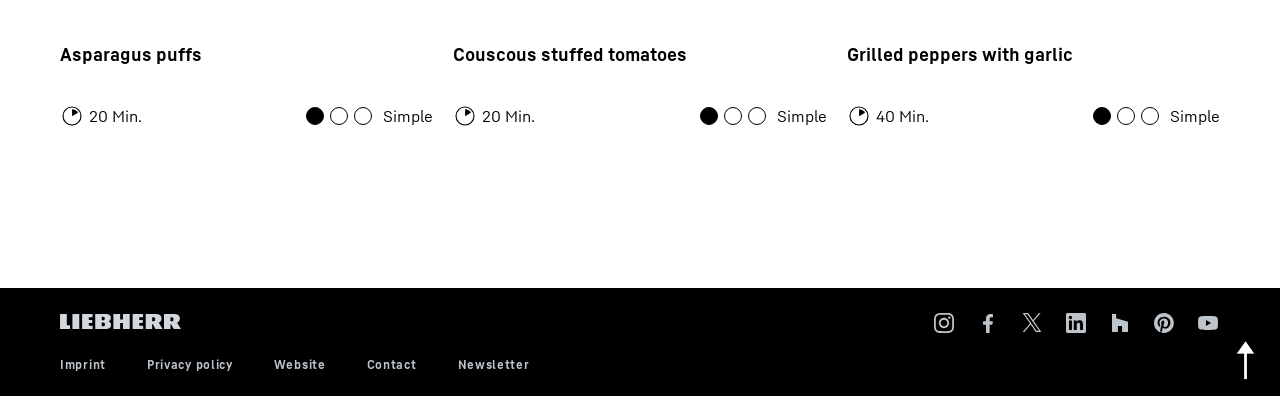Bounding box coordinates are specified in the format (top-left x, top-left y, bottom-right x, bottom-right y). All values are floating point numbers bounded between 0 and 1. Please provide the bounding box coordinate of the region this sentence describes: Privacy policy

[0.115, 0.902, 0.182, 0.94]